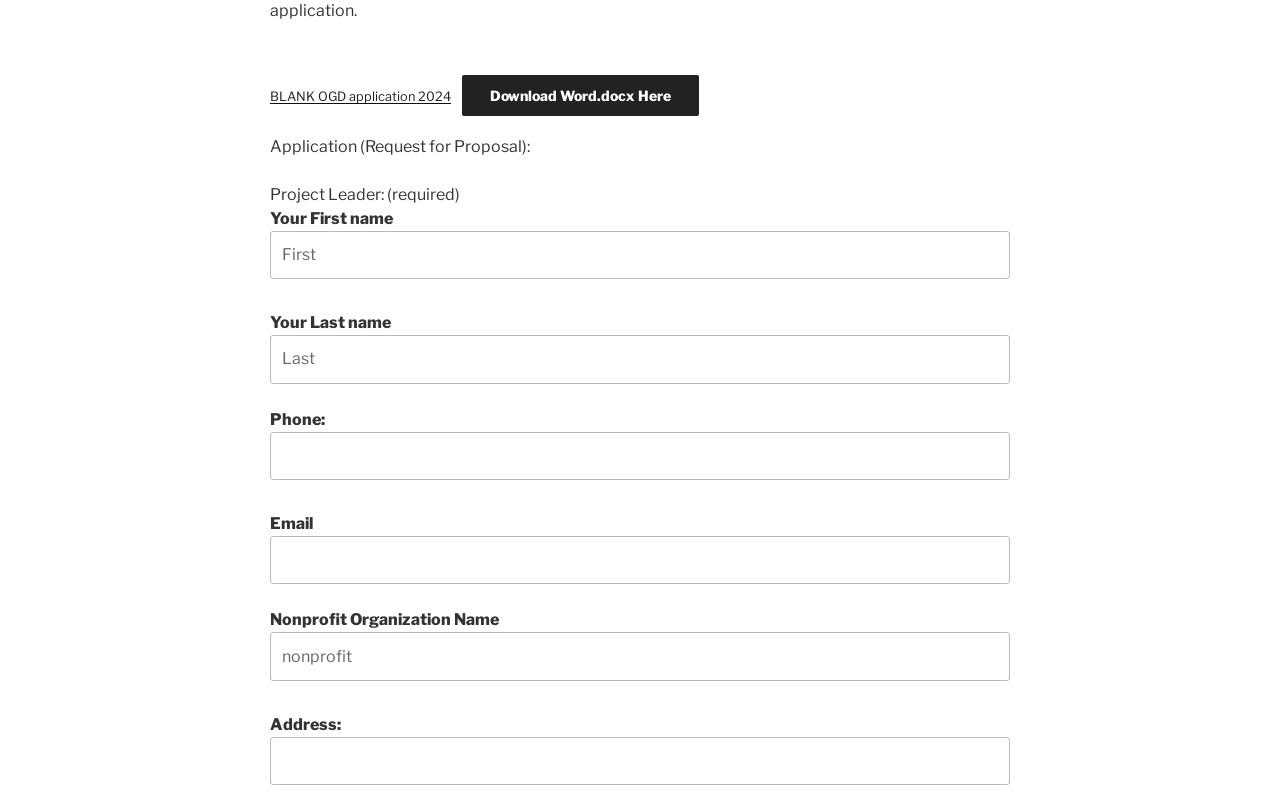Identify the bounding box coordinates necessary to click and complete the given instruction: "Leave a comment".

None